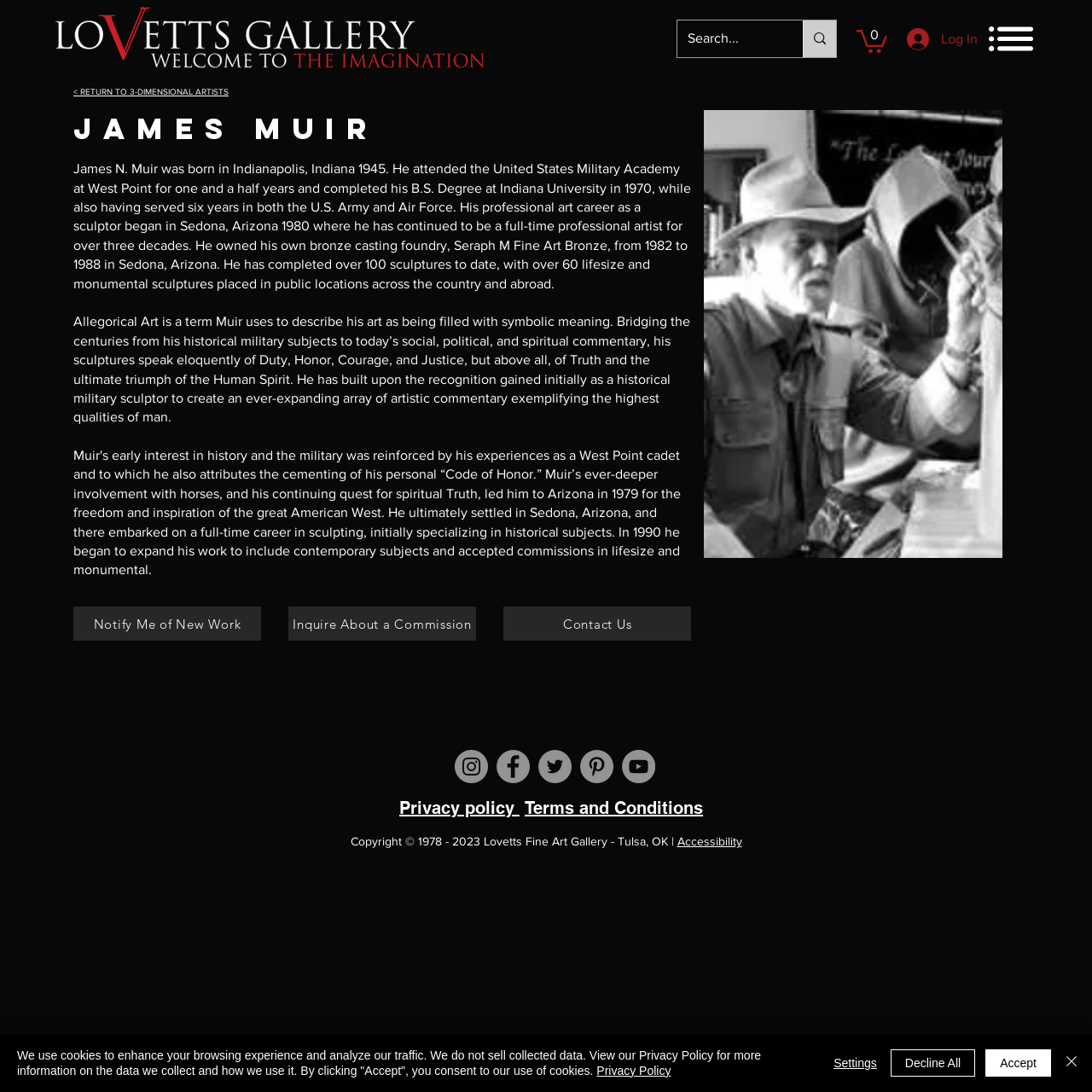Specify the bounding box coordinates for the region that must be clicked to perform the given instruction: "Notify me of new work".

[0.067, 0.556, 0.239, 0.587]